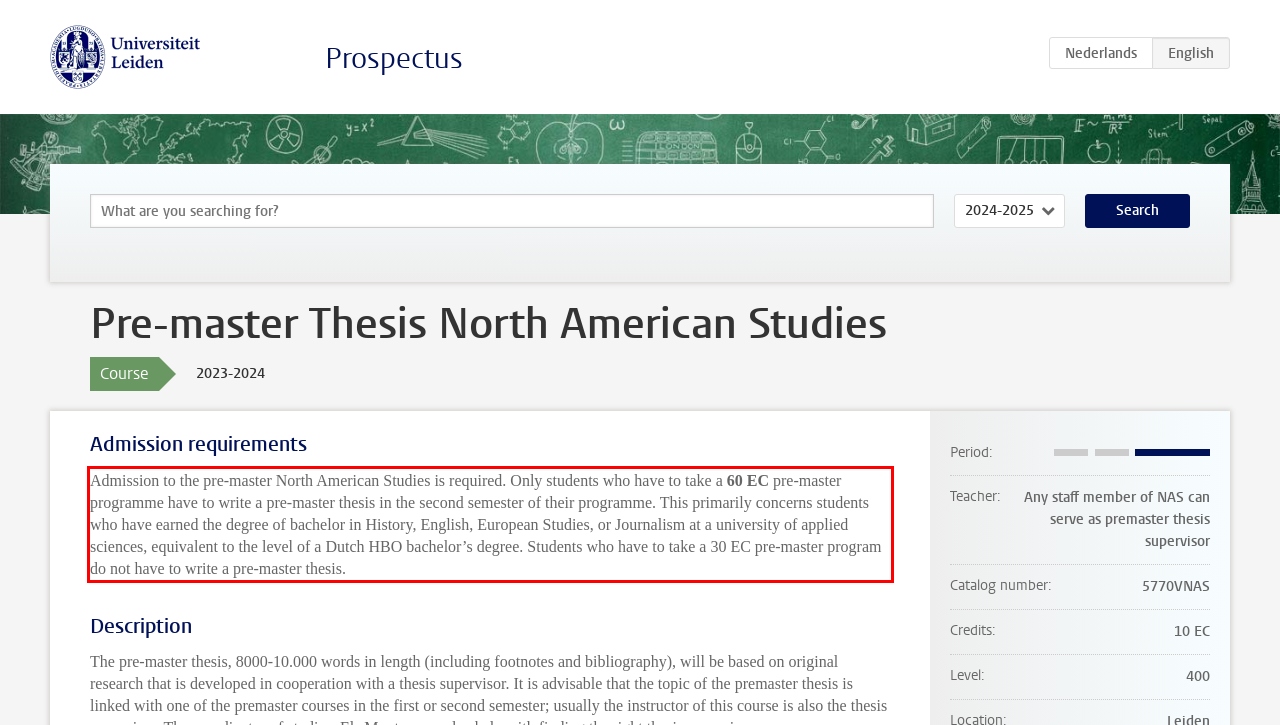Observe the screenshot of the webpage that includes a red rectangle bounding box. Conduct OCR on the content inside this red bounding box and generate the text.

Admission to the pre-master North American Studies is required. Only students who have to take a 60 EC pre-master programme have to write a pre-master thesis in the second semester of their programme. This primarily concerns students who have earned the degree of bachelor in History, English, European Studies, or Journalism at a university of applied sciences, equivalent to the level of a Dutch HBO bachelor’s degree. Students who have to take a 30 EC pre-master program do not have to write a pre-master thesis.